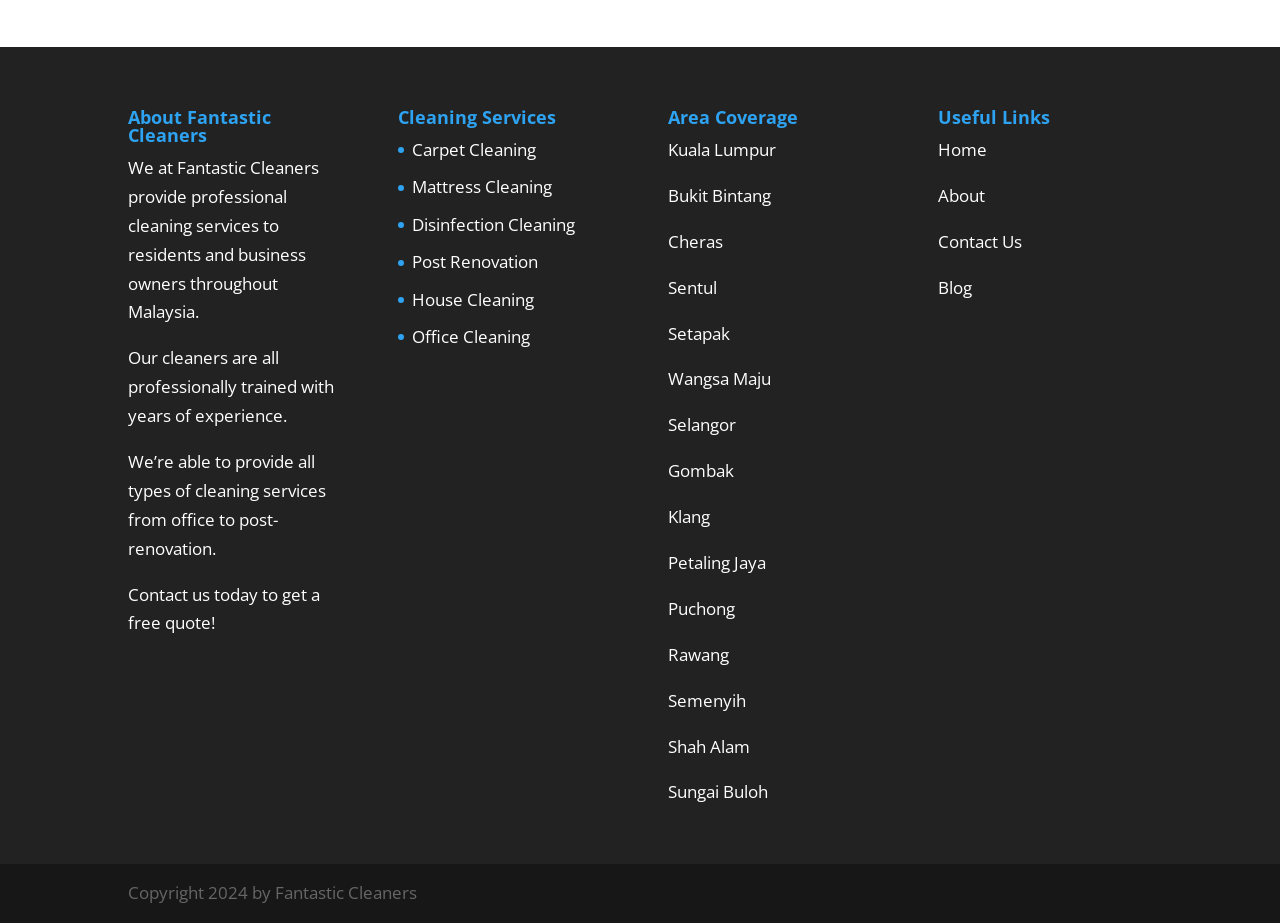Please specify the bounding box coordinates of the clickable region necessary for completing the following instruction: "View About Fantastic Cleaners". The coordinates must consist of four float numbers between 0 and 1, i.e., [left, top, right, bottom].

[0.1, 0.117, 0.267, 0.167]